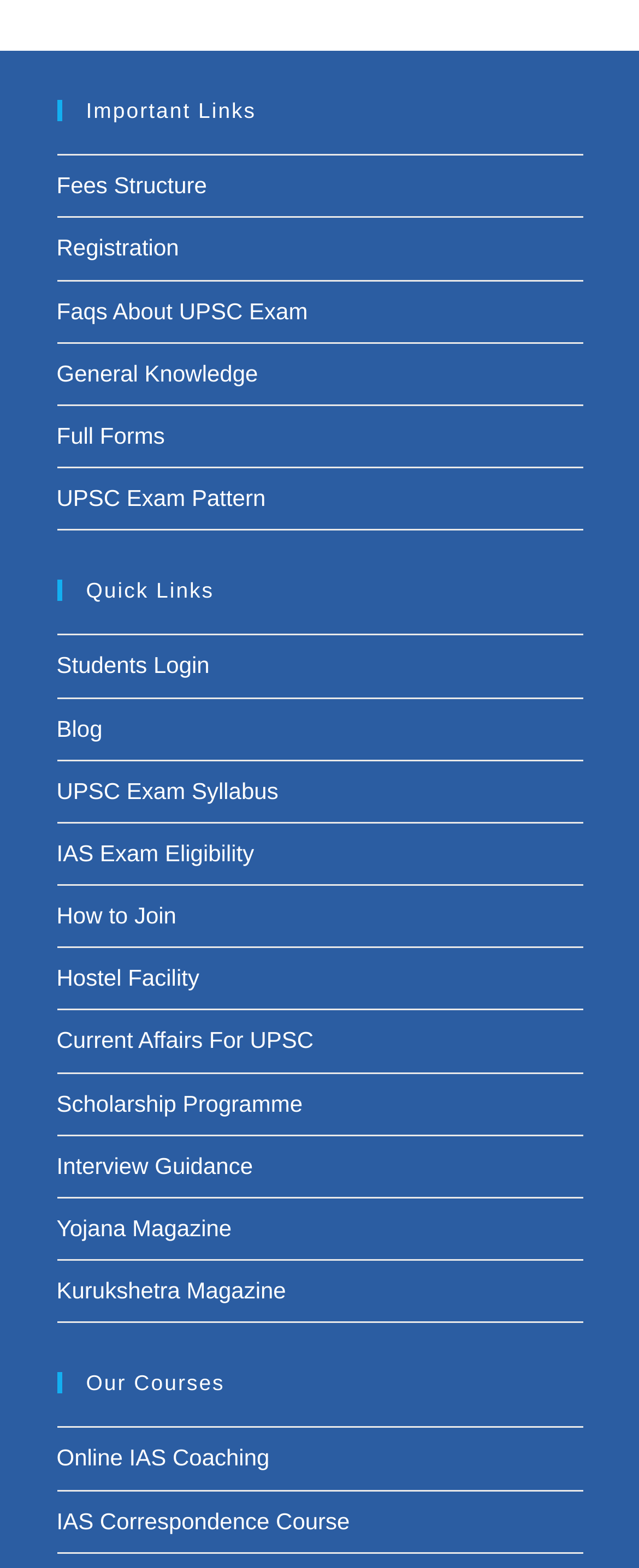From the image, can you give a detailed response to the question below:
How many courses are mentioned on the webpage?

I analyzed the 'Our Courses' section and found two courses mentioned: 'Online IAS Coaching' and 'IAS Correspondence Course', which are both related to IAS exam preparation.